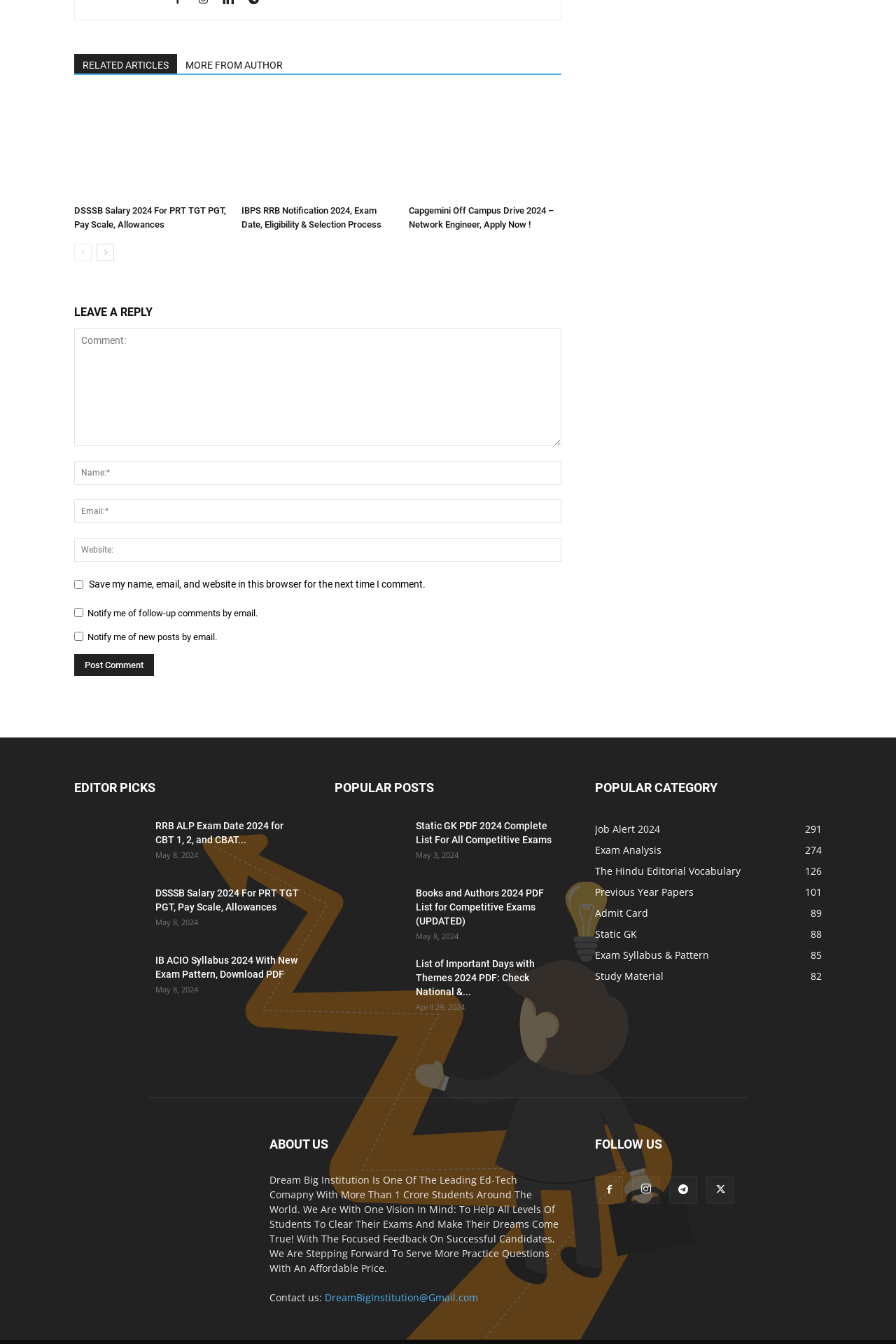Determine the bounding box coordinates of the clickable element to complete this instruction: "Leave a reply". Provide the coordinates in the format of four float numbers between 0 and 1, [left, top, right, bottom].

[0.083, 0.224, 0.627, 0.241]